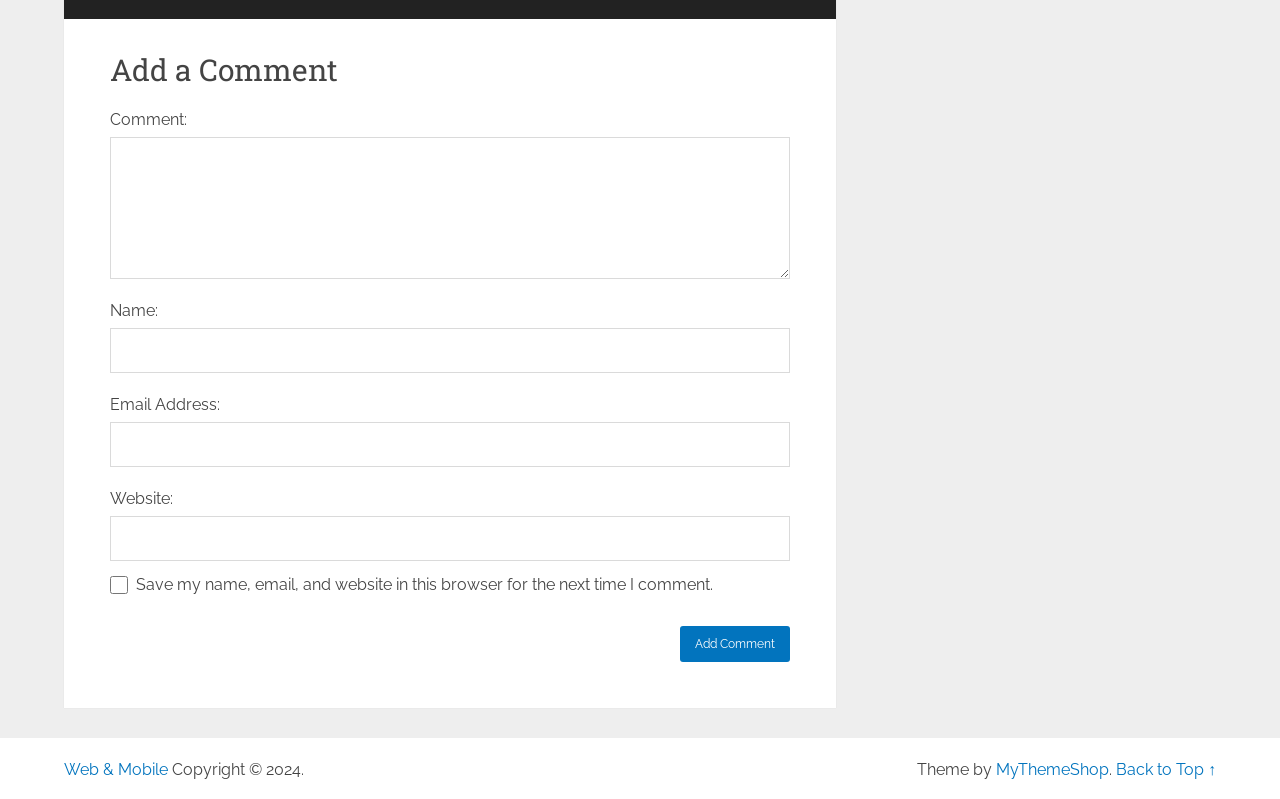Specify the bounding box coordinates of the region I need to click to perform the following instruction: "add a comment". The coordinates must be four float numbers in the range of 0 to 1, i.e., [left, top, right, bottom].

[0.086, 0.061, 0.617, 0.113]